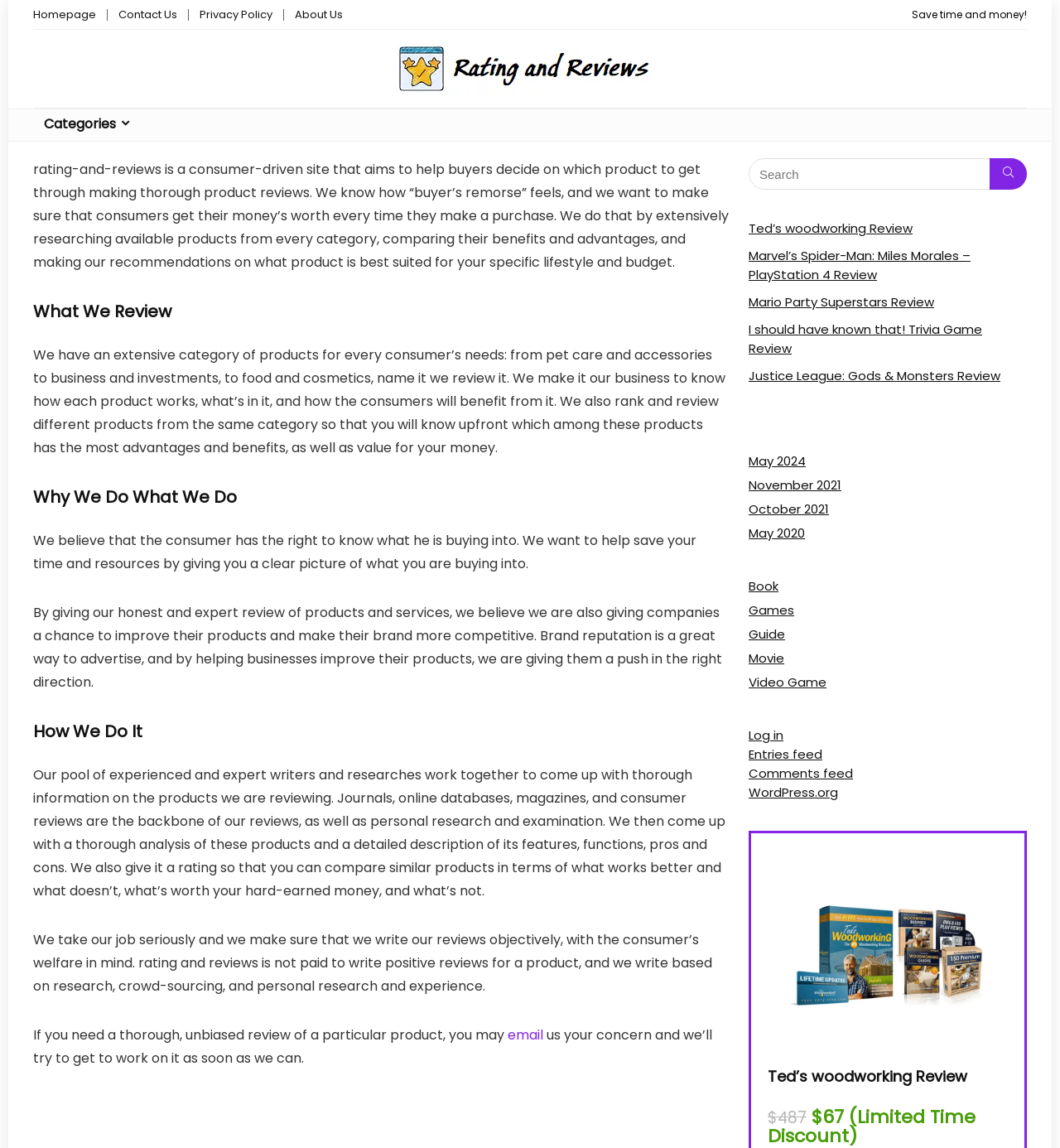Identify the bounding box coordinates of the region I need to click to complete this instruction: "Click on the 'Rating and Reviews' link".

[0.372, 0.038, 0.628, 0.053]